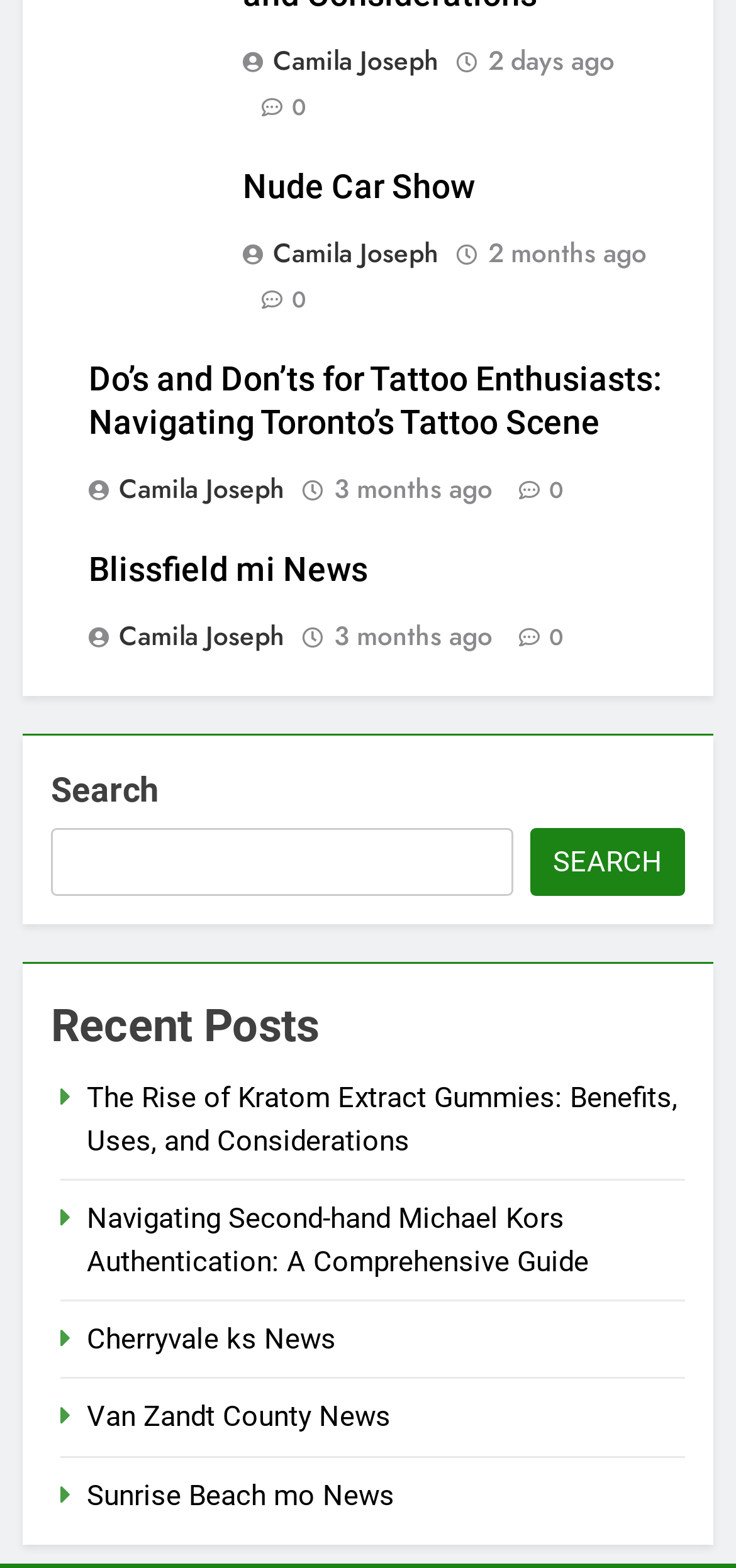How many articles are on this webpage?
Use the image to answer the question with a single word or phrase.

3